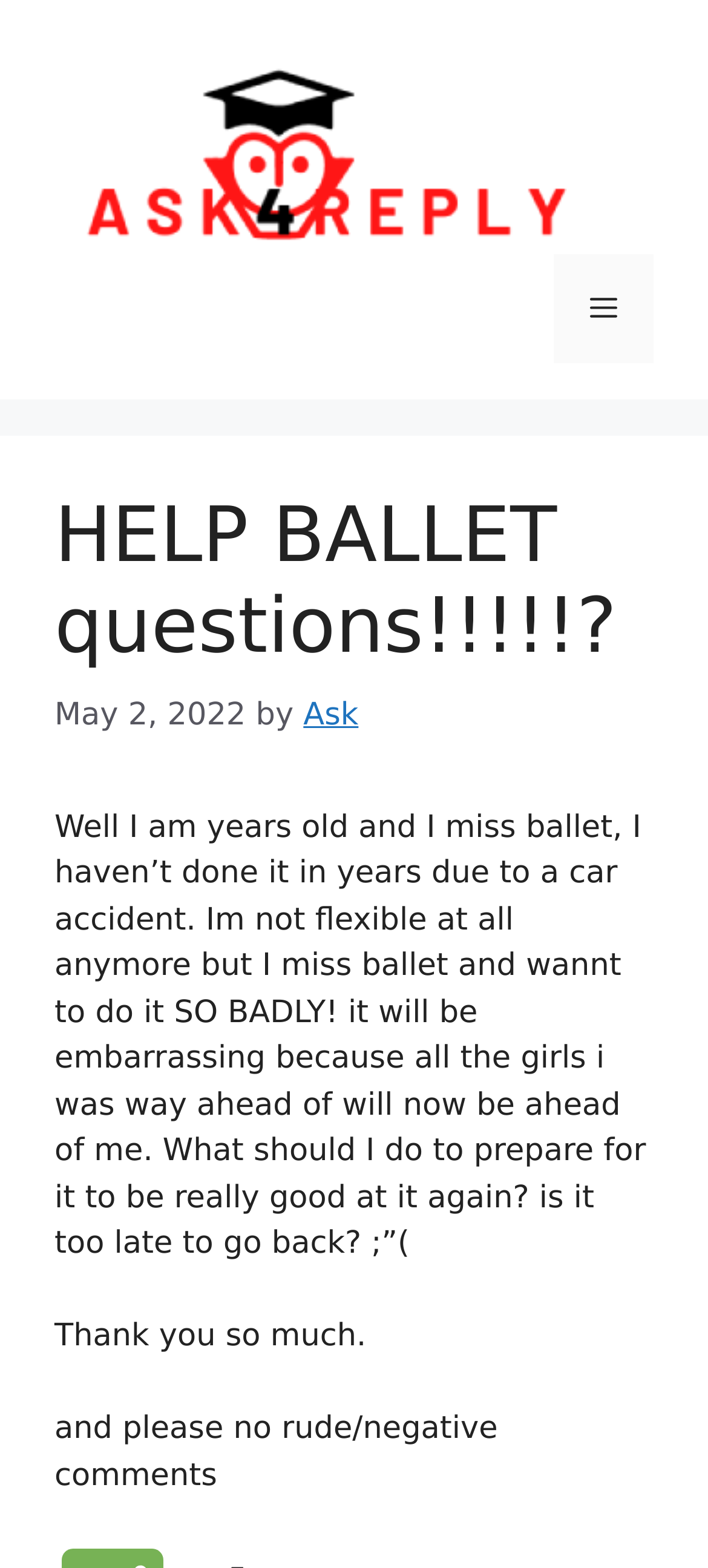Identify the bounding box of the UI element that matches this description: "Ask".

[0.428, 0.445, 0.506, 0.468]